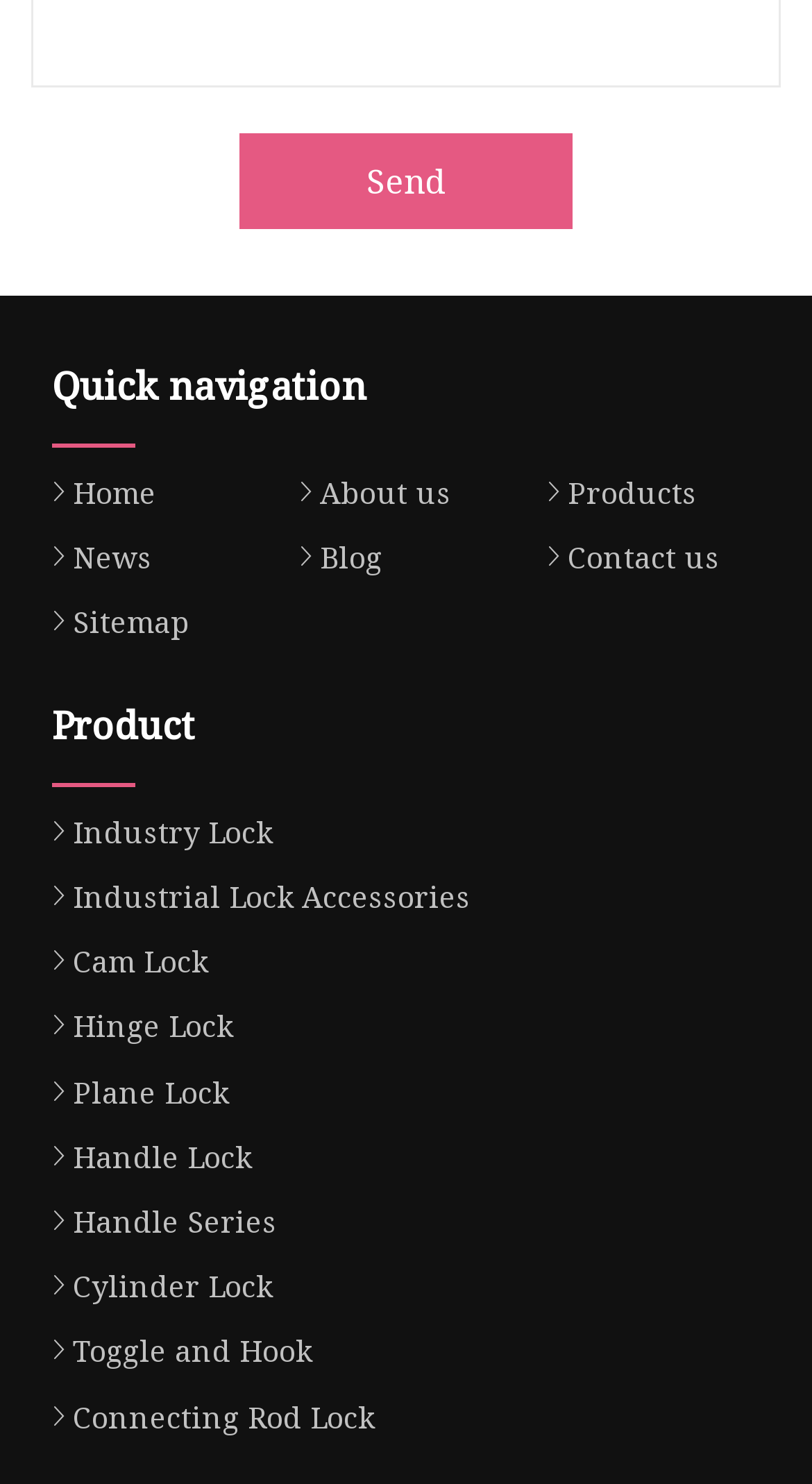Please determine the bounding box coordinates of the clickable area required to carry out the following instruction: "Go to the 'Home' page". The coordinates must be four float numbers between 0 and 1, represented as [left, top, right, bottom].

[0.038, 0.318, 0.192, 0.345]